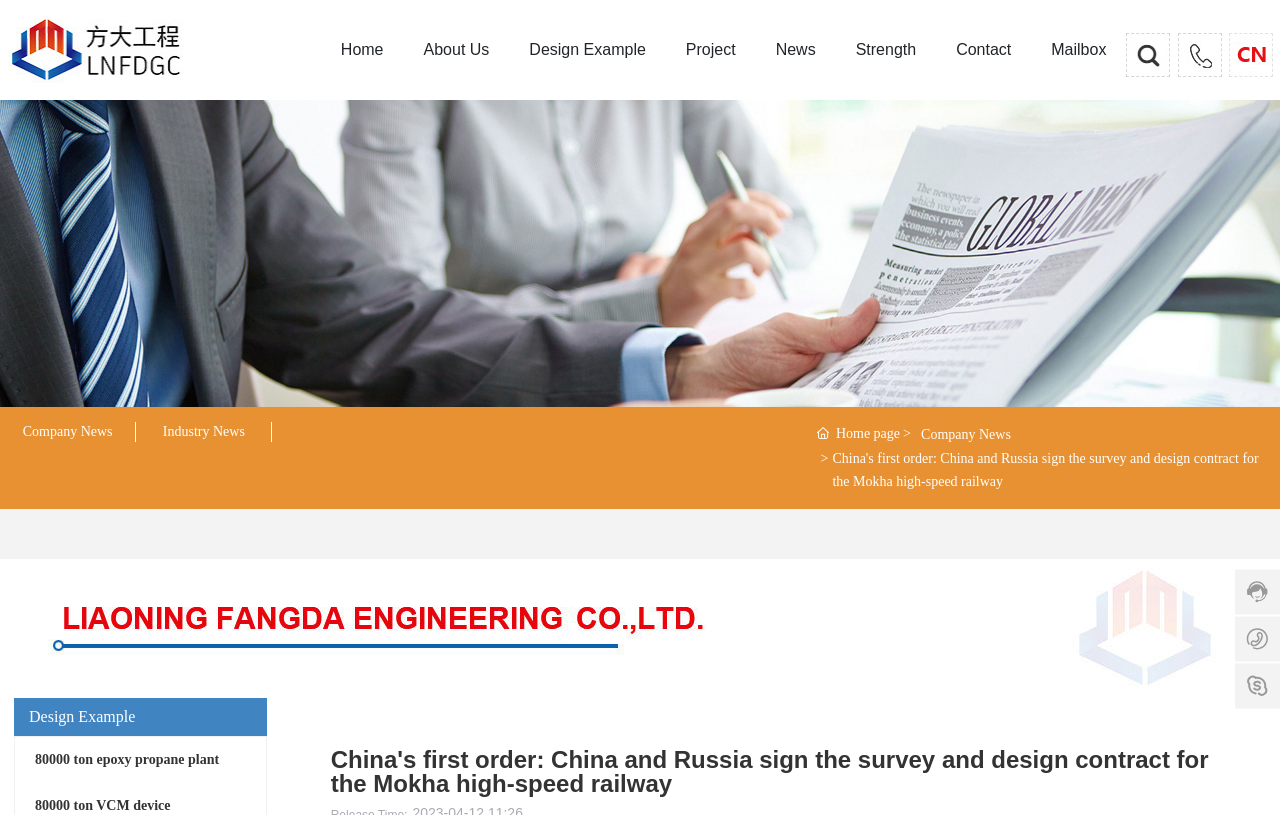Provide the bounding box for the UI element matching this description: "80000 ton epoxy propane plant".

[0.027, 0.922, 0.171, 0.941]